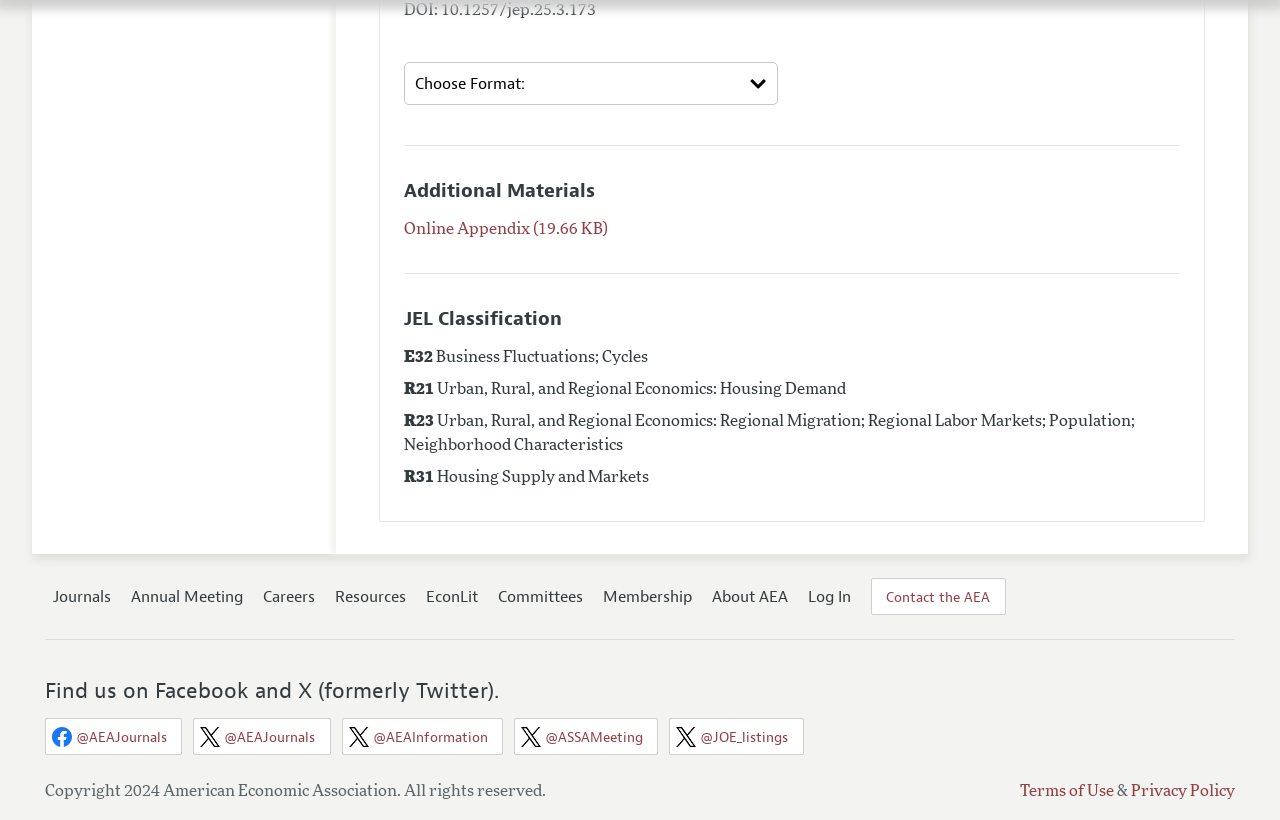Provide a one-word or short-phrase answer to the question:
What is the title of the first additional material?

Online Appendix